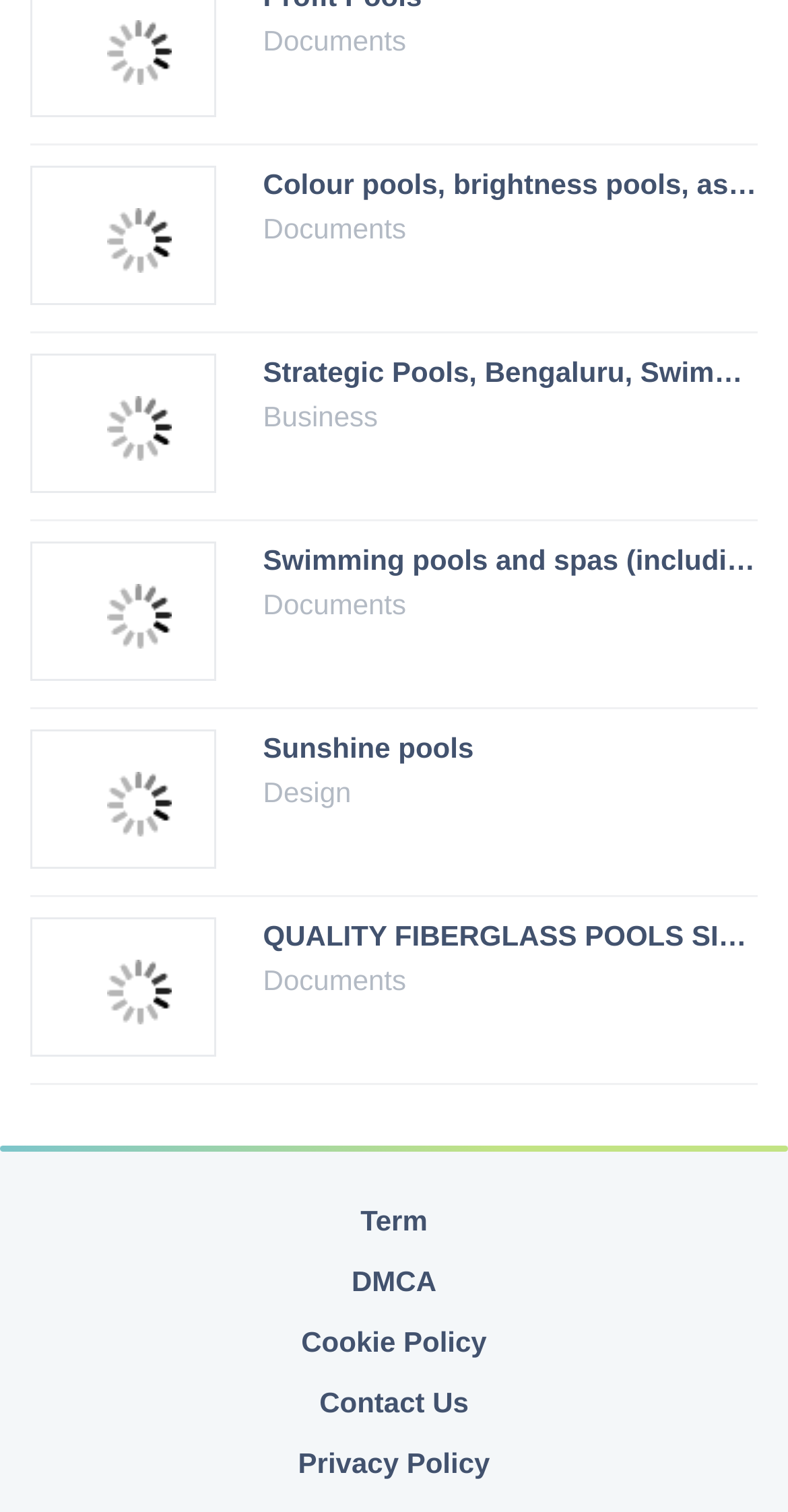Predict the bounding box of the UI element based on the description: "Documents". The coordinates should be four float numbers between 0 and 1, formatted as [left, top, right, bottom].

[0.334, 0.637, 0.962, 0.659]